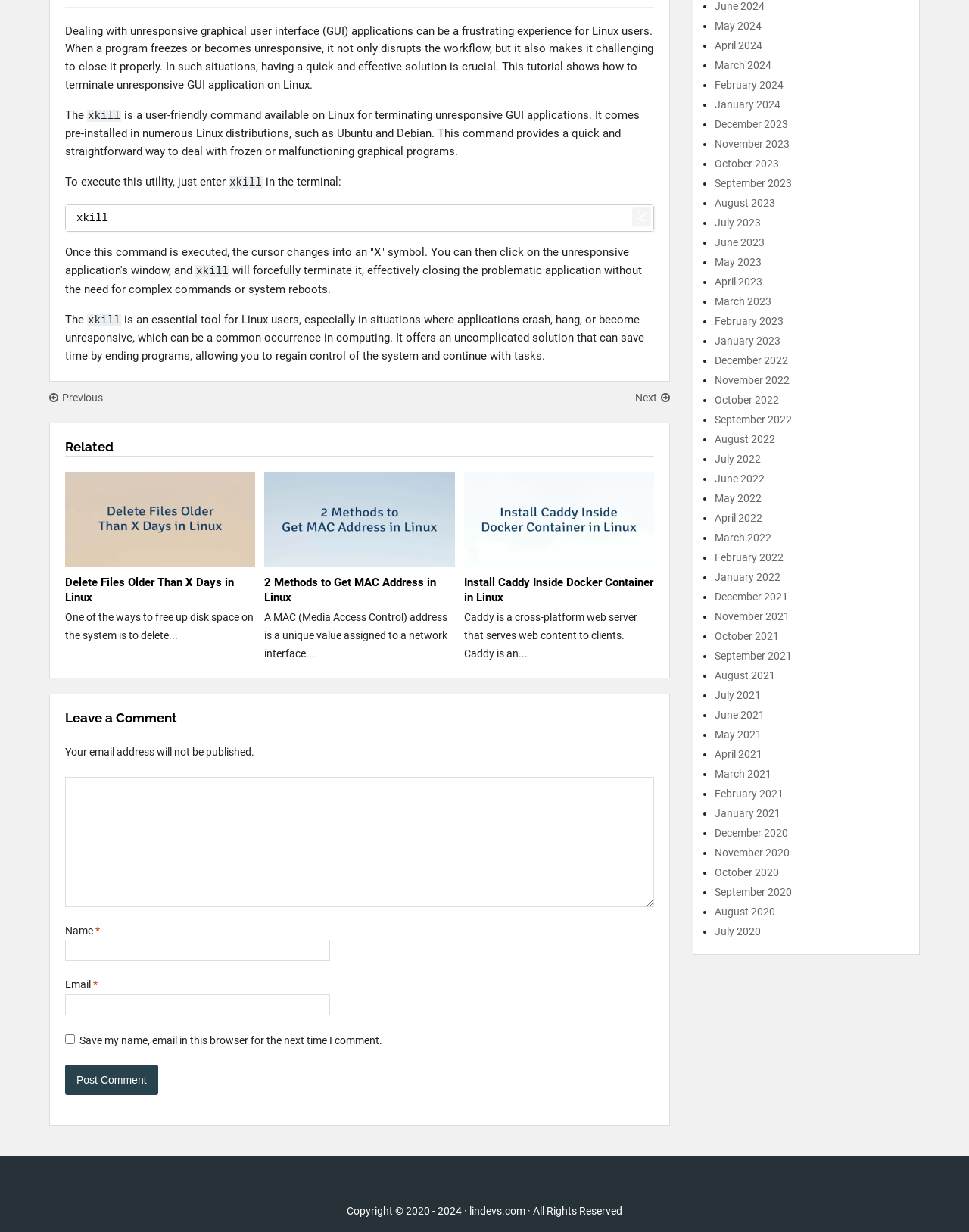Bounding box coordinates are specified in the format (top-left x, top-left y, bottom-right x, bottom-right y). All values are floating point numbers bounded between 0 and 1. Please provide the bounding box coordinate of the region this sentence describes: January 2024

[0.738, 0.08, 0.805, 0.09]